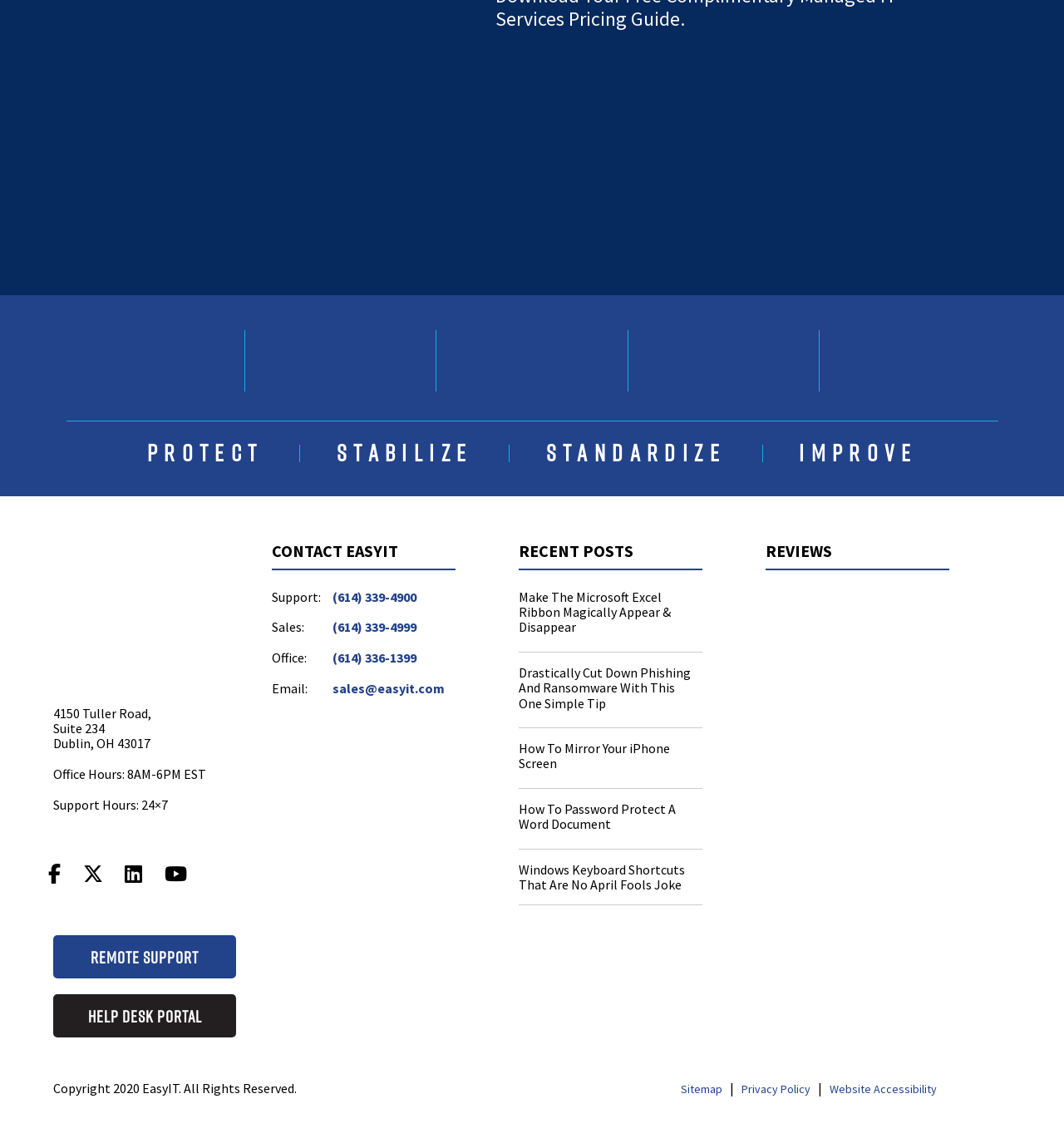Reply to the question with a brief word or phrase: What is the office address?

4150 Tuller Road, Suite 234, Dublin, OH 43017